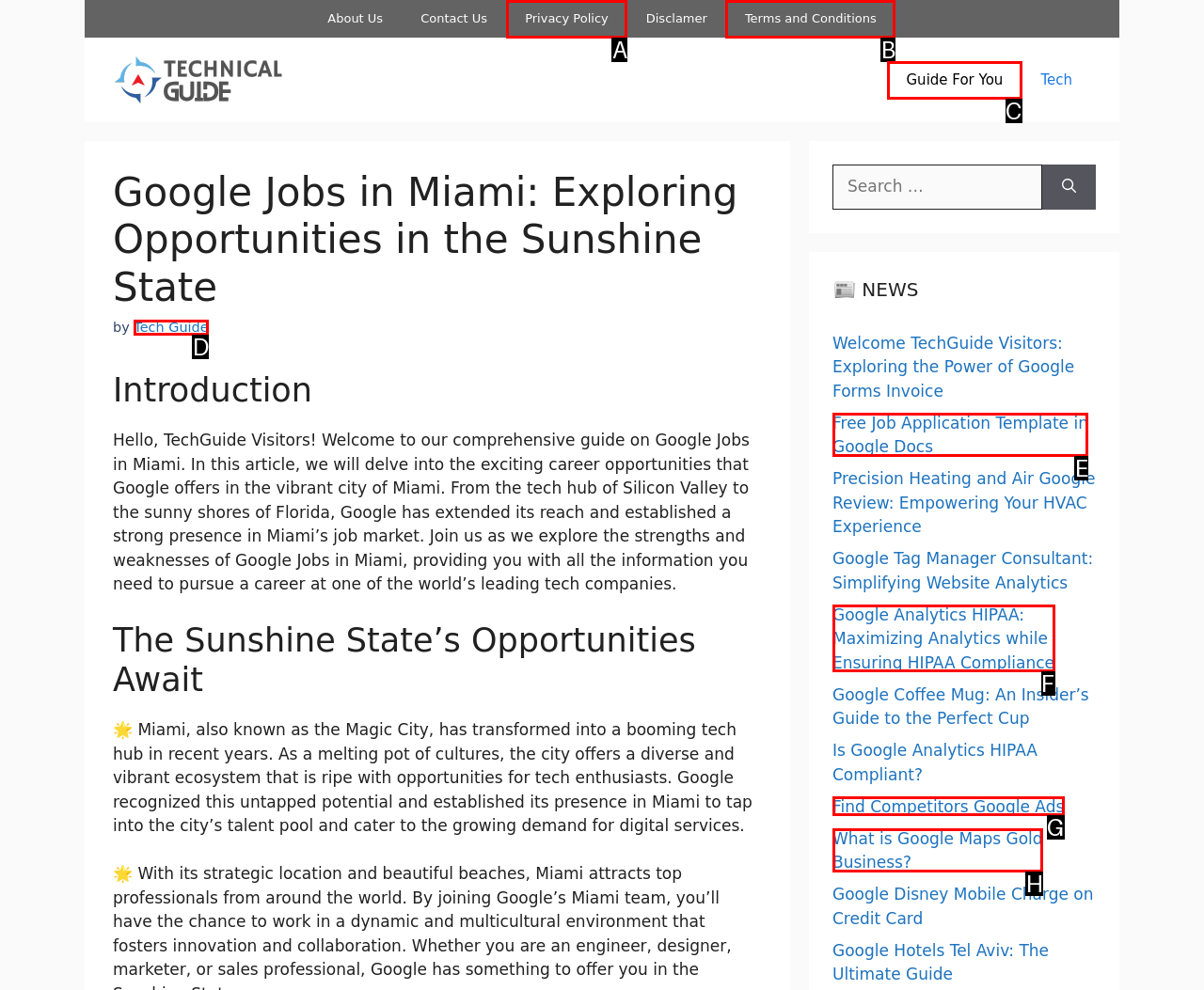Please select the letter of the HTML element that fits the description: Terms and Conditions. Answer with the option's letter directly.

B